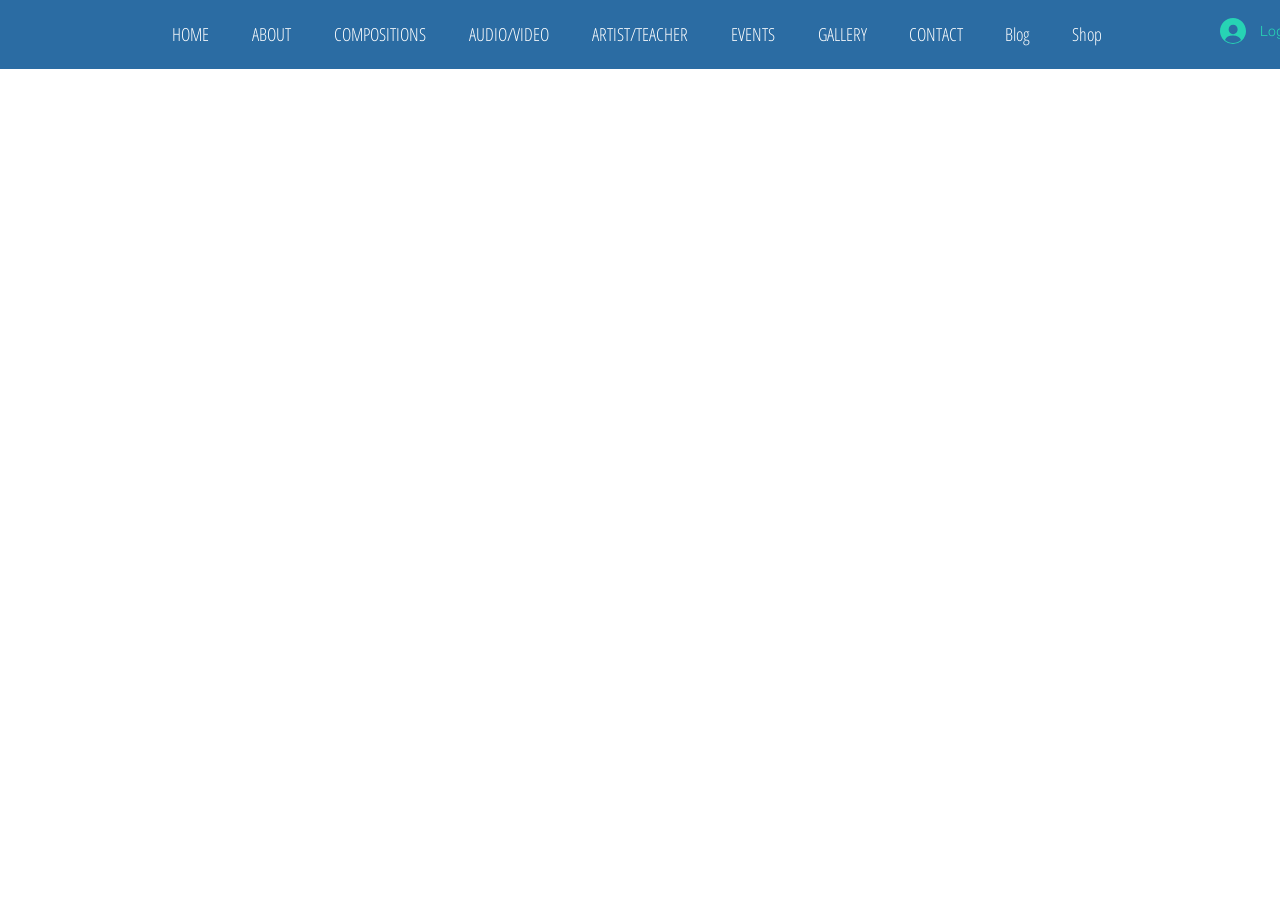Specify the bounding box coordinates of the element's region that should be clicked to achieve the following instruction: "check events". The bounding box coordinates consist of four float numbers between 0 and 1, in the format [left, top, right, bottom].

[0.557, 0.004, 0.619, 0.07]